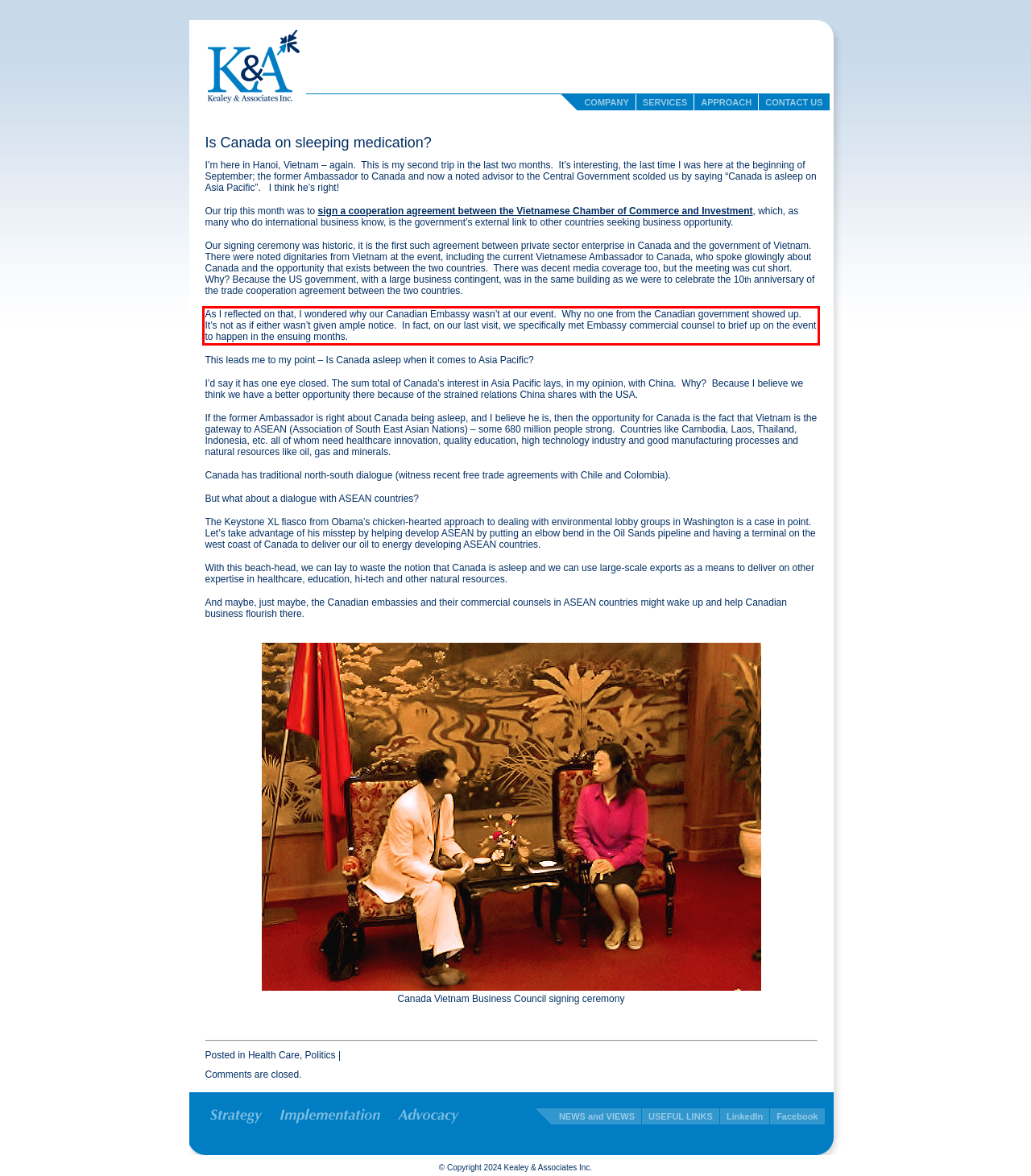Analyze the webpage screenshot and use OCR to recognize the text content in the red bounding box.

As I reflected on that, I wondered why our Canadian Embassy wasn’t at our event. Why no one from the Canadian government showed up. It’s not as if either wasn’t given ample notice. In fact, on our last visit, we specifically met Embassy commercial counsel to brief up on the event to happen in the ensuing months.